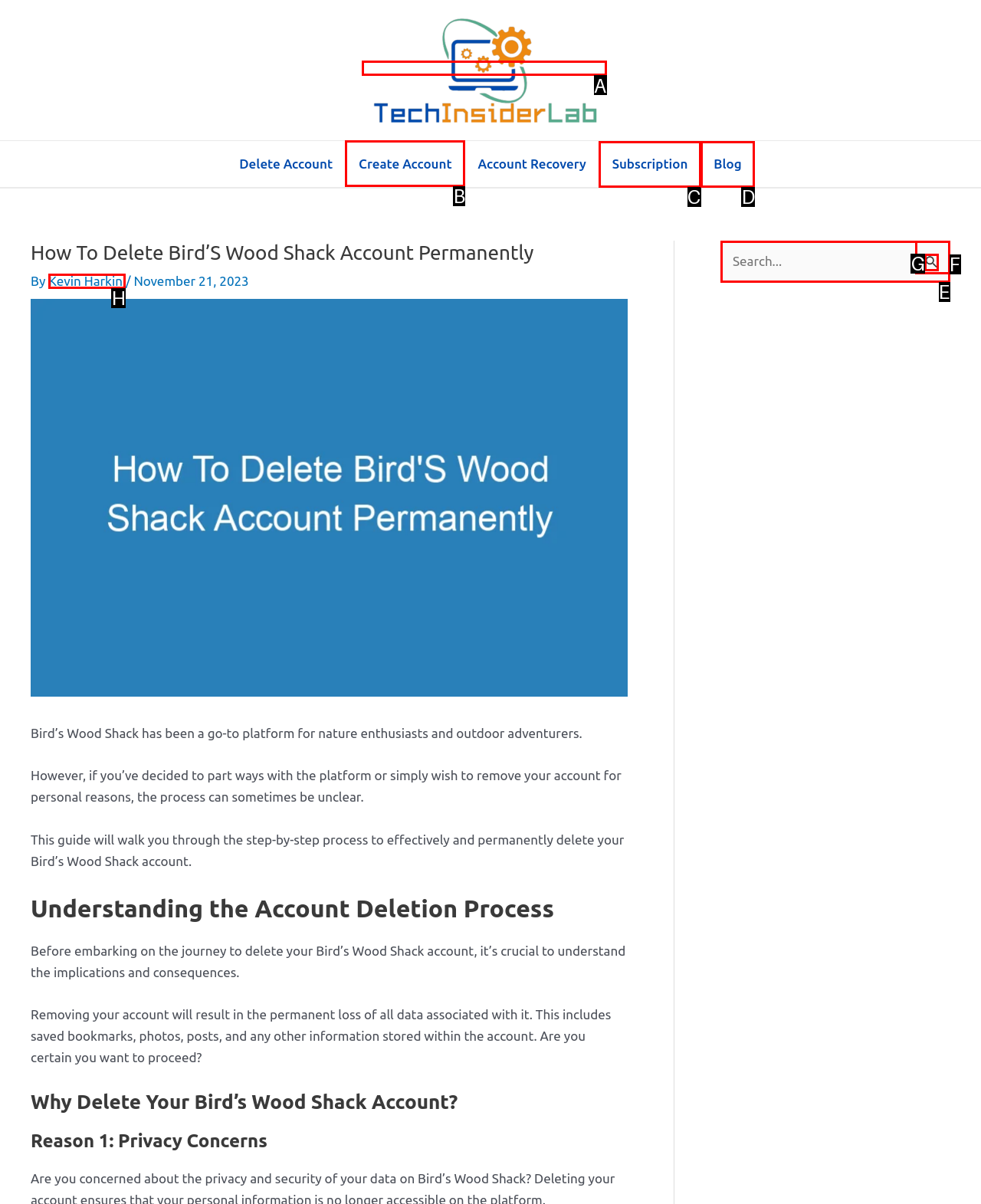Given the task: Click the 'Create Account' link, tell me which HTML element to click on.
Answer with the letter of the correct option from the given choices.

B